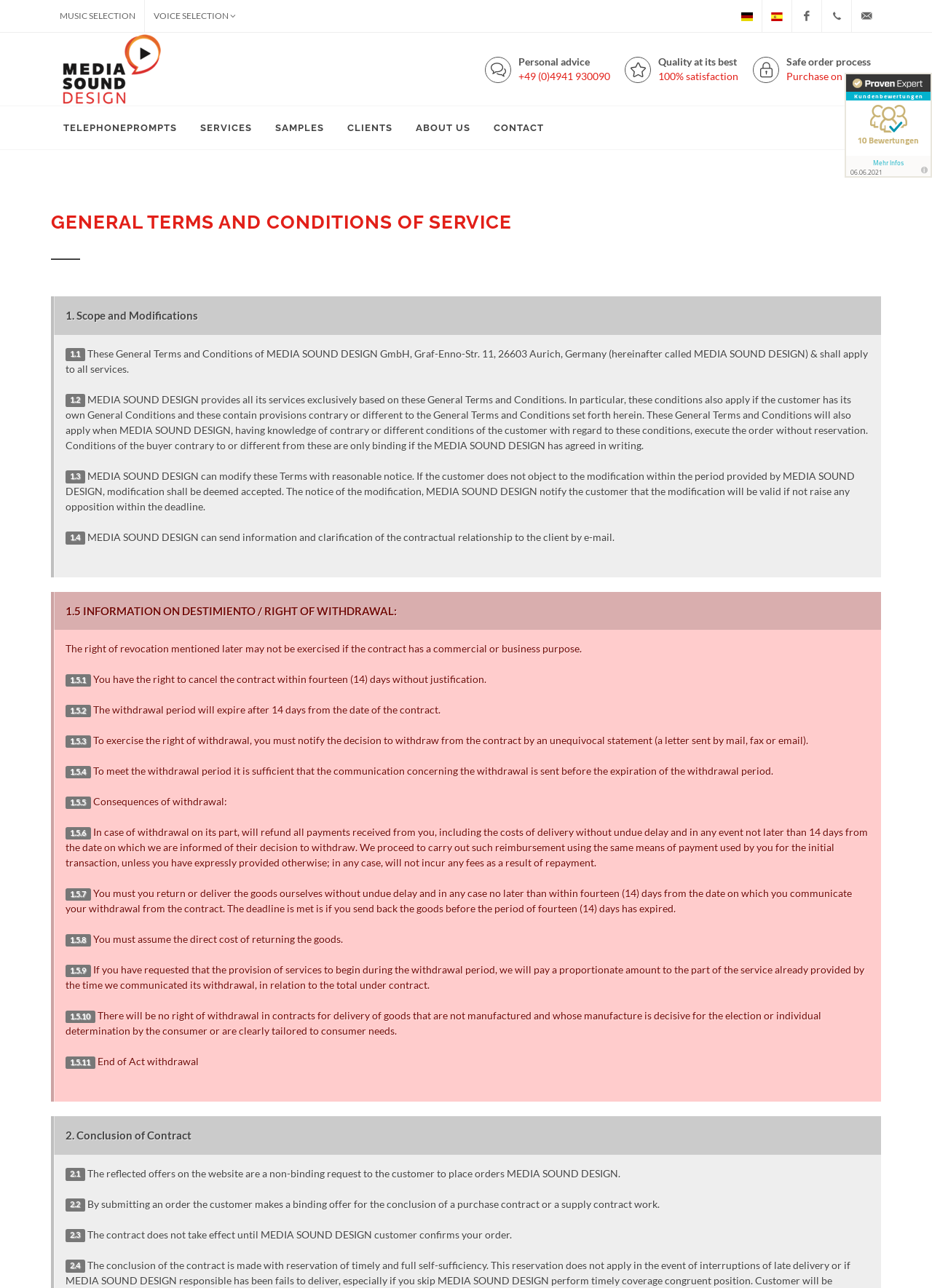Offer a meticulous caption that includes all visible features of the webpage.

The webpage is titled "Media Sound Design" and has a navigation menu at the top with links to "MUSIC SELECTION", "VOICE SELECTION", and other options. To the right of the navigation menu, there are links to different languages, including Deutsch and Español, each accompanied by a small flag icon. Additionally, there are links to Facebook and contact information, including a phone number and email address.

Below the navigation menu, there is a section with several links to different services, including "TELEPHONE PROMPTS", "SERVICES", "SAMPLES", "CLIENTS", "ABOUT US", and "CONTACT". 

The main content of the webpage appears to be a lengthy document outlining the "GENERAL TERMS AND CONDITIONS OF SERVICE" of Media Sound Design. The document is divided into sections, including "Scope and Modifications", "Conclusion of Contract", and "Information on Destimiento / Right of Withdrawal". Each section contains multiple subsections with detailed information on the terms and conditions of service.

Throughout the document, there are headings, paragraphs of text, and occasional blank lines to separate the different sections and subsections. The text is dense and appears to be a formal, legal document outlining the terms and conditions of doing business with Media Sound Design.